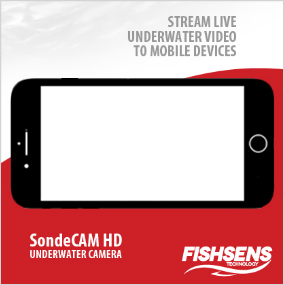What is the purpose of the SondeCAM HD?
Please provide a comprehensive answer based on the visual information in the image.

The SondeCAM HD is an advanced underwater camera designed for streaming live video to mobile devices, making it ideal for research, monitoring, or recreational activities in water settings.